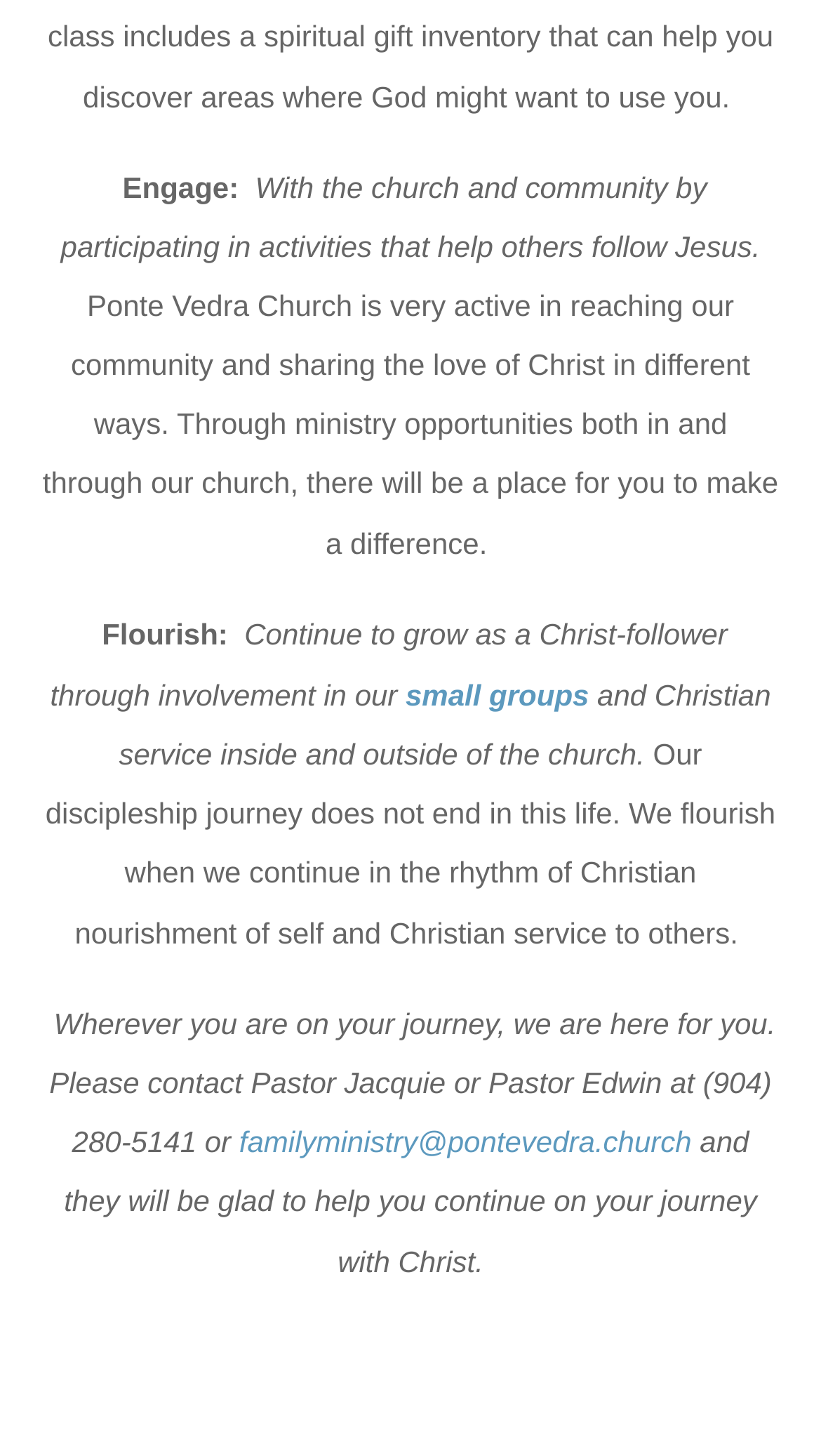What is the phone number to contact?
Please look at the screenshot and answer in one word or a short phrase.

(904) 280-5141